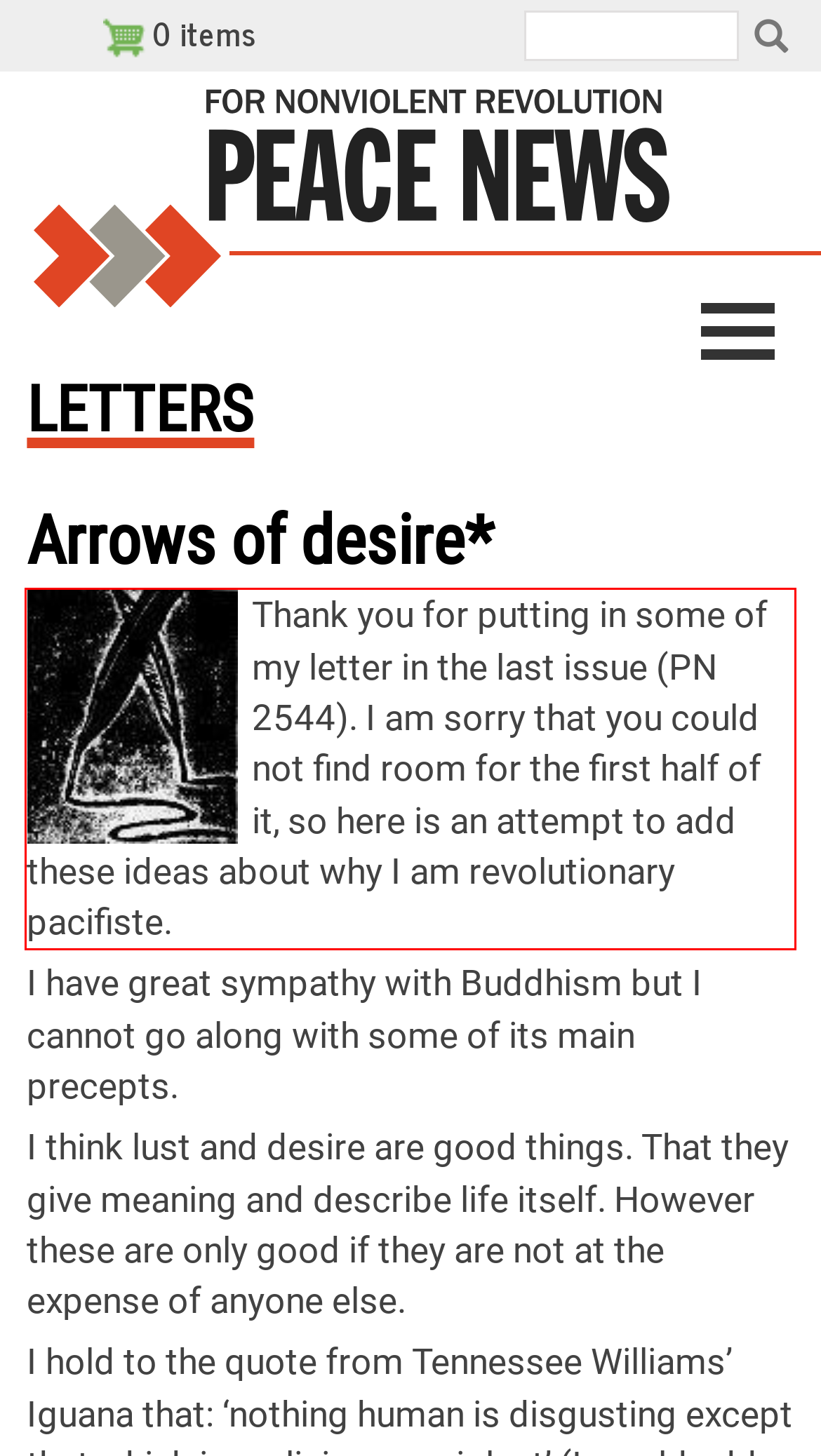You are provided with a screenshot of a webpage featuring a red rectangle bounding box. Extract the text content within this red bounding box using OCR.

Thank you for putting in some of my letter in the last issue (PN 2544). I am sorry that you could not find room for the first half of it, so here is an attempt to add these ideas about why I am revolutionary pacifiste.